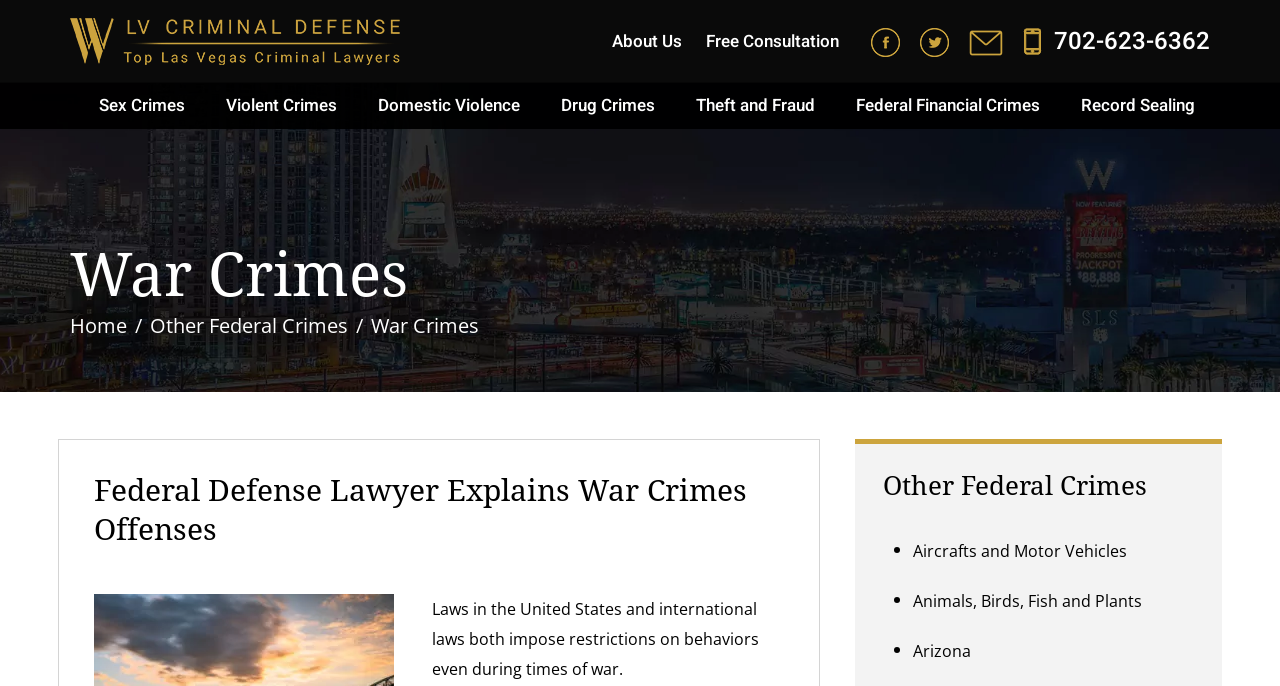Identify the bounding box coordinates of the HTML element based on this description: "Home".

[0.055, 0.455, 0.099, 0.494]